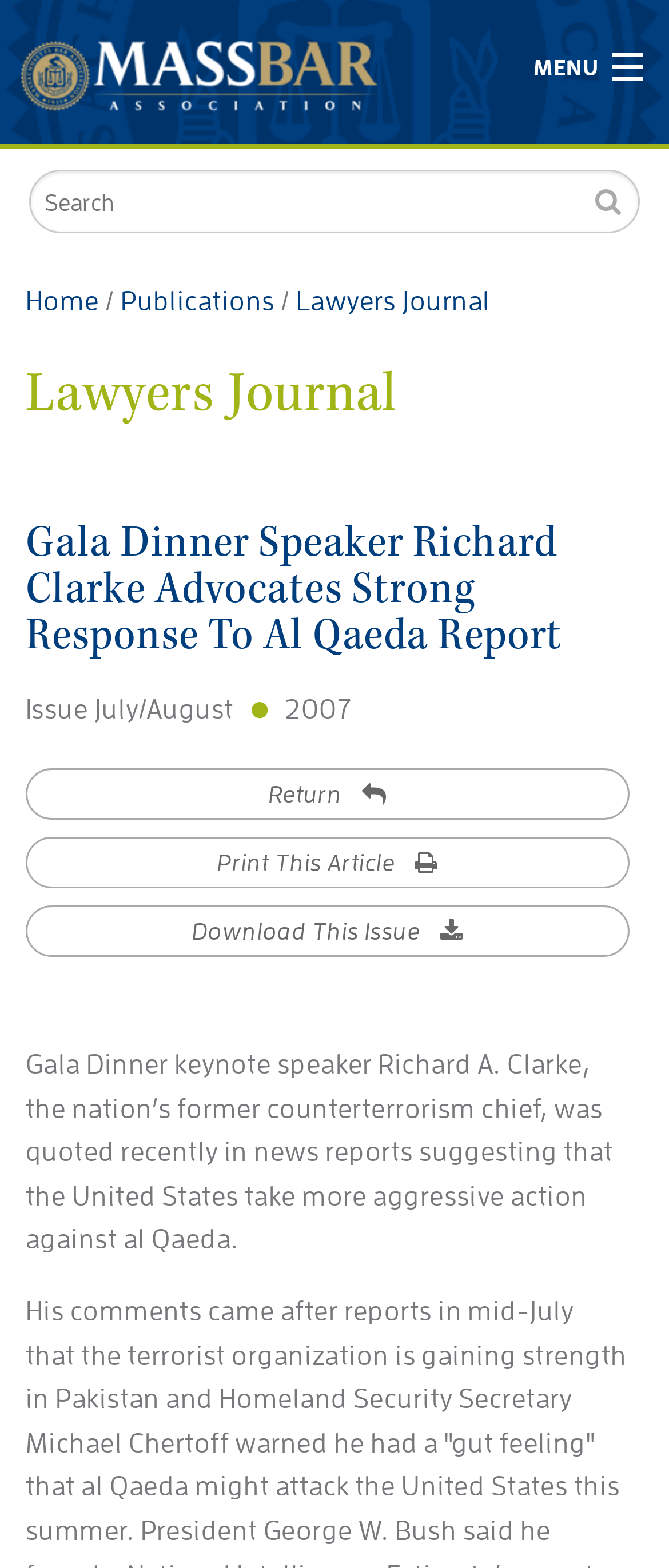Highlight the bounding box coordinates of the element you need to click to perform the following instruction: "Print This Article."

[0.038, 0.534, 0.941, 0.567]